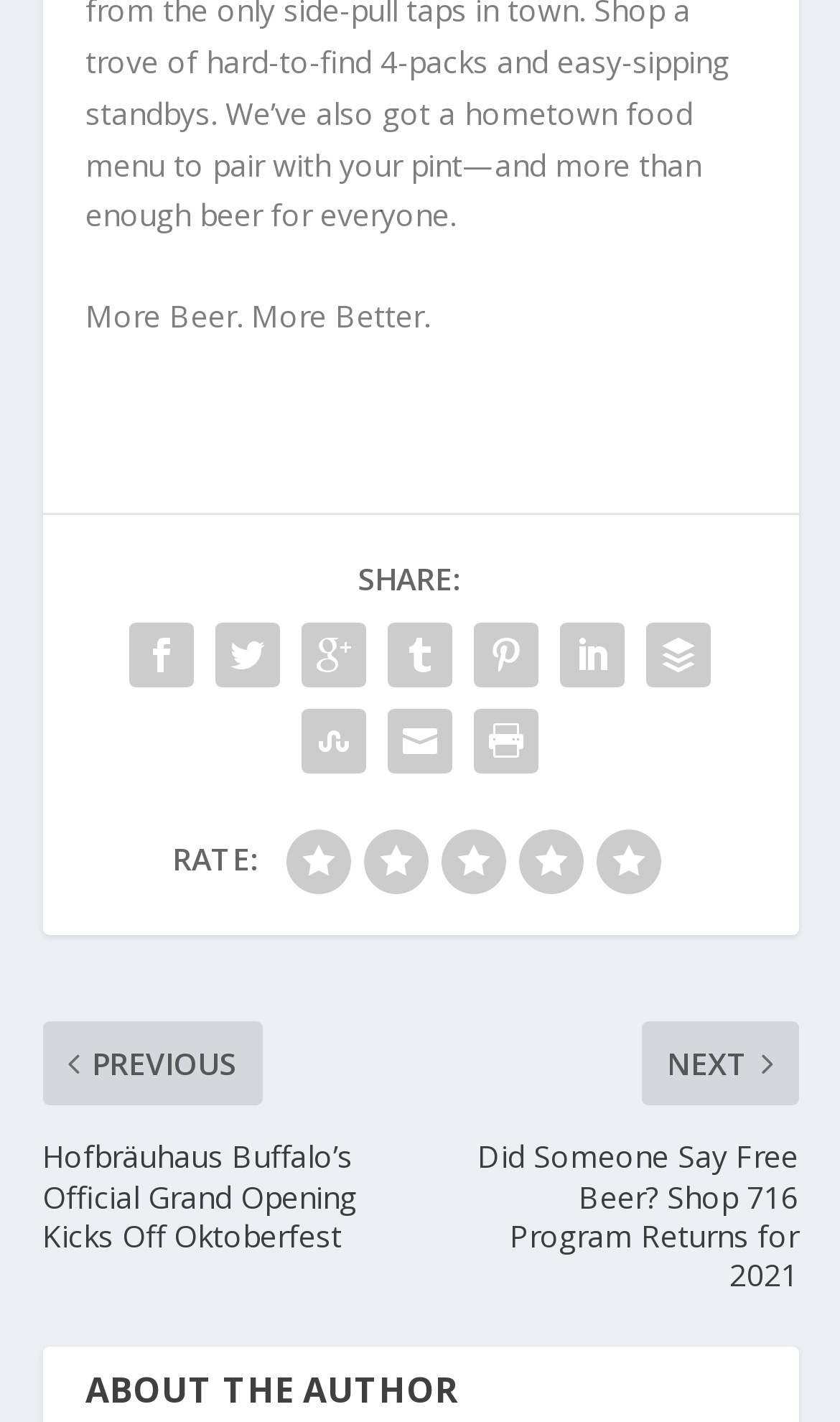How many rating options are available?
Give a thorough and detailed response to the question.

There are five rating options available, represented by the five image elements labeled '1', '2', '3', '4', and '5' next to the 'RATE:' label, allowing users to provide a rating from 1 to 5.